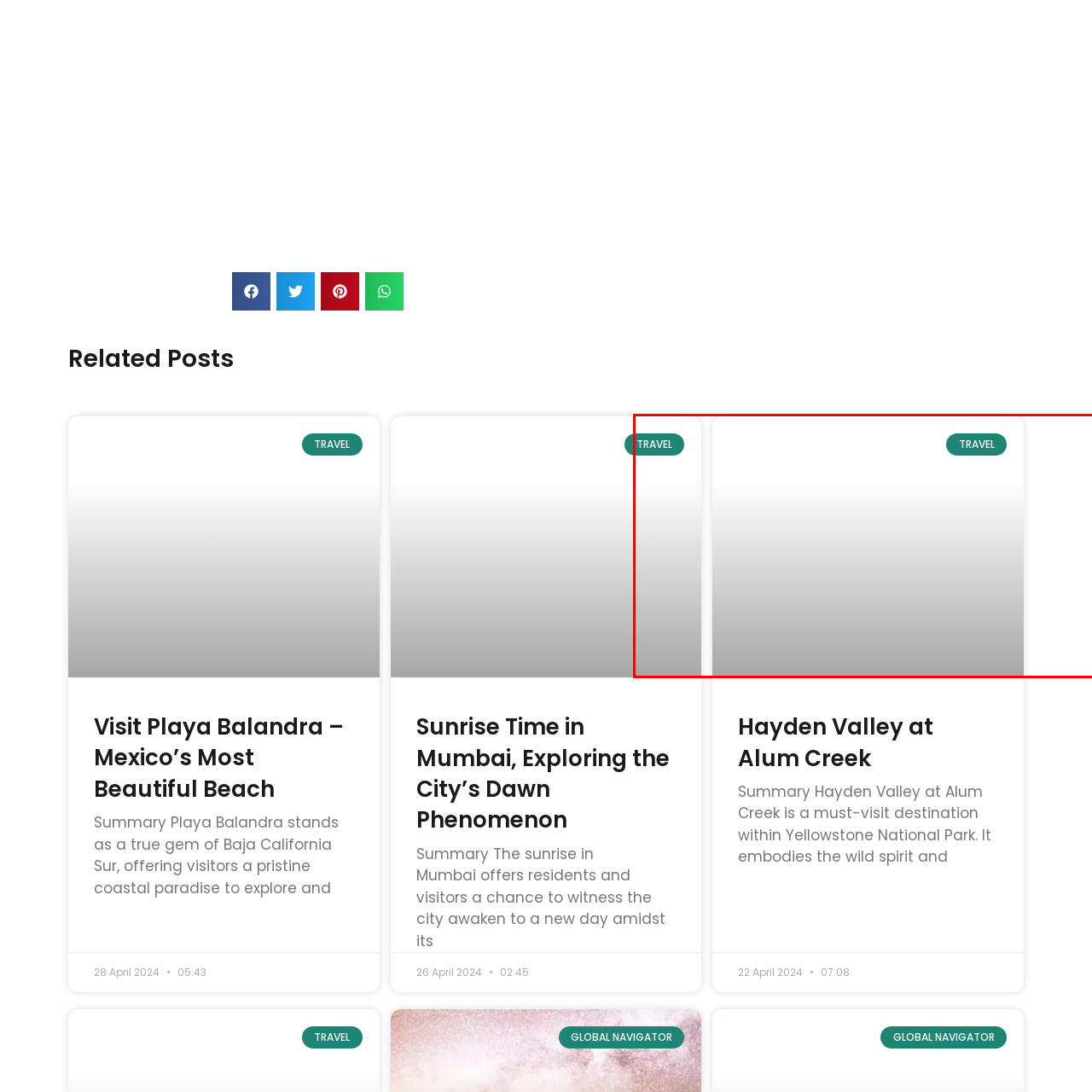Offer a detailed account of the image that is framed by the red bounding box.

The image features a clean and minimalist design highlighting a section labeled "TRAVEL." This section is presented with two interactive rectangular cards, each likely representing travel-related content. The "TRAVEL" button on the right is designed for user interaction, indicating a focus on exploring travel topics. The background gradients transition from white to a deeper gray, creating a visually appealing and modern aesthetic. This layout suggests an inviting environment for users to discover various travel articles or destinations, enhancing user experience with its simplicity and clarity.